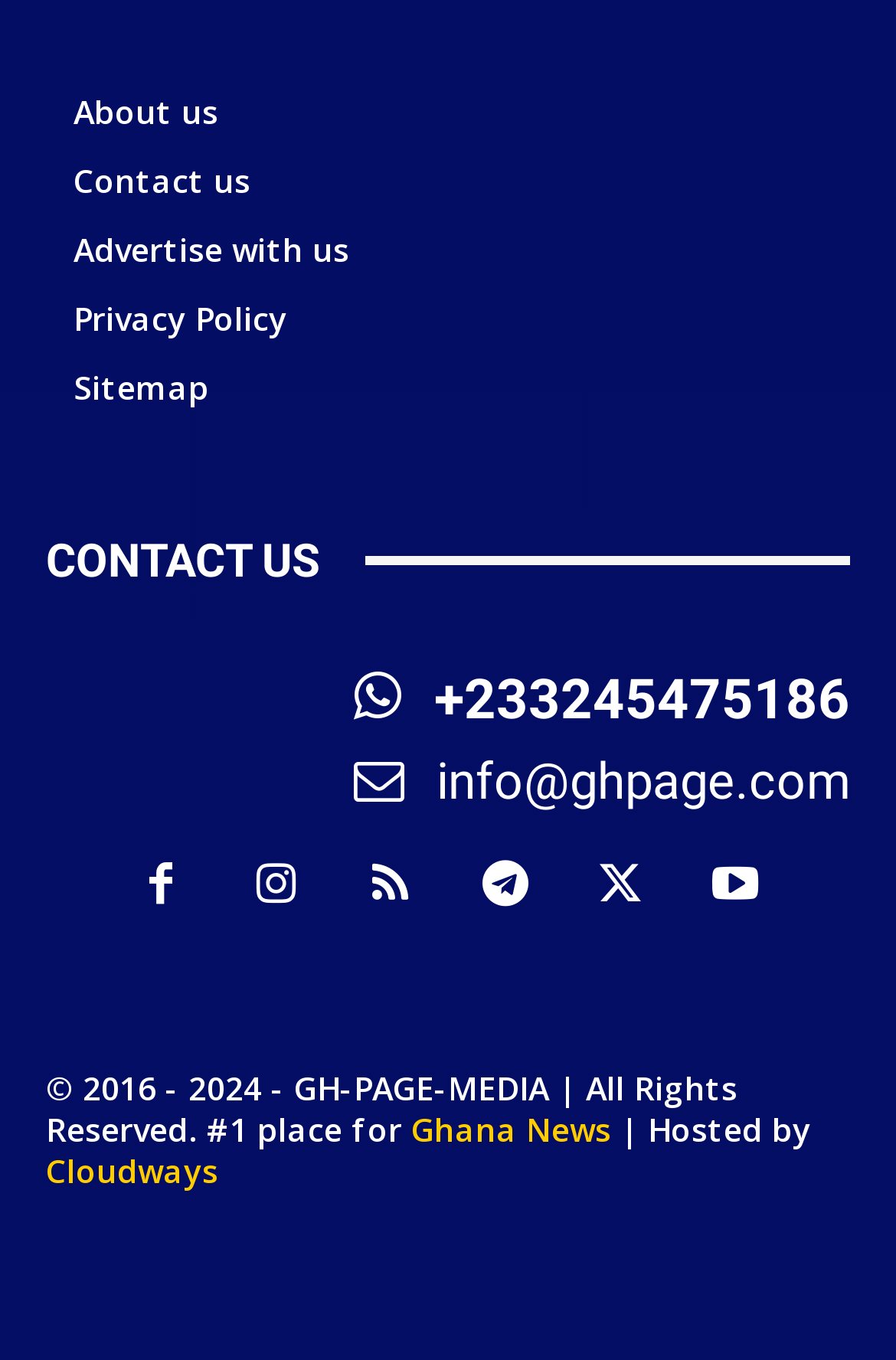How many social media icons are present on the webpage?
Please answer the question with a detailed response using the information from the screenshot.

I counted the number of link elements with icon descriptions, such as '', '', etc., and found a total of 6 social media icons located at [0.128, 0.618, 0.231, 0.686] and surrounding areas.